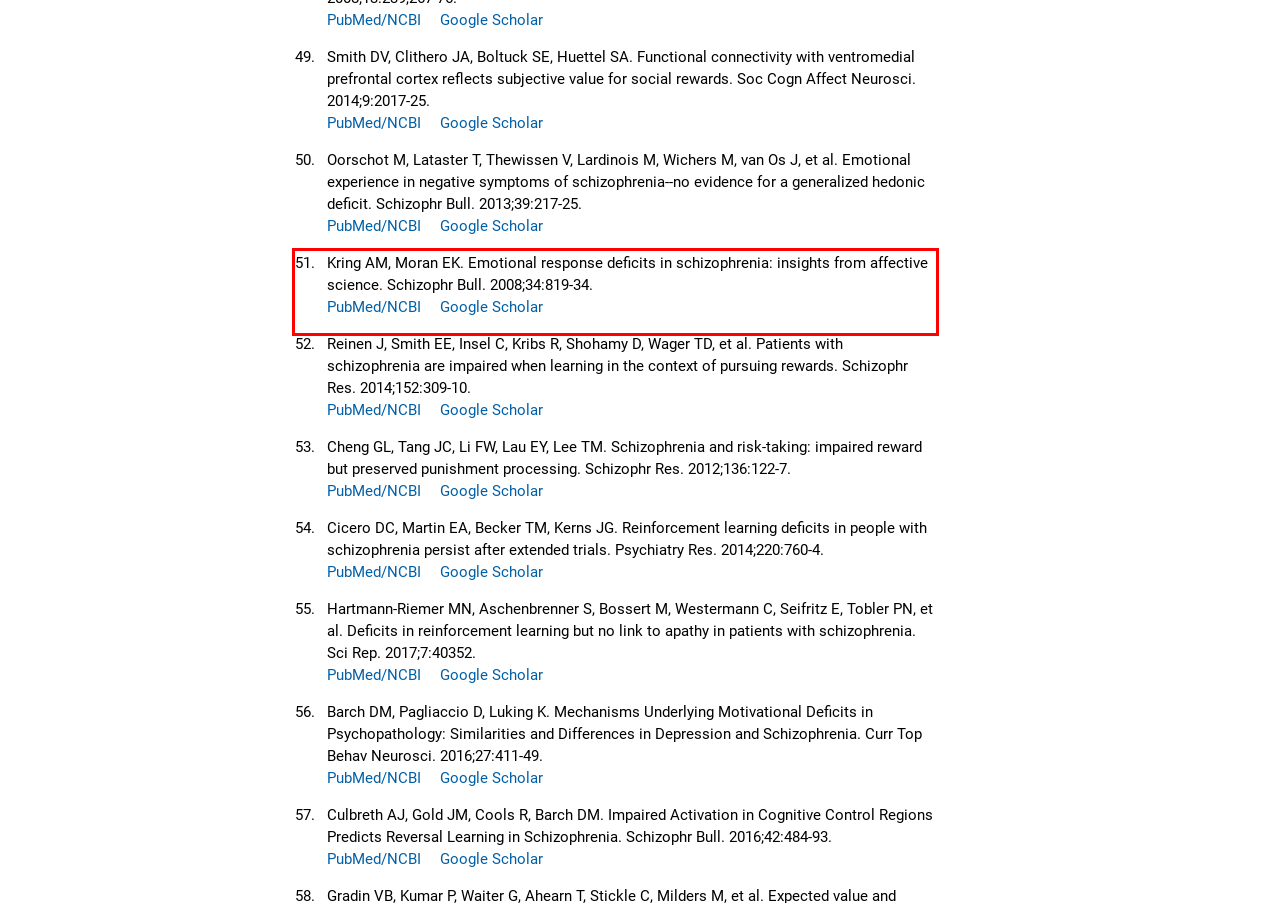Please examine the screenshot of the webpage and read the text present within the red rectangle bounding box.

51. Kring AM, Moran EK. Emotional response deficits in schizophrenia: insights from affective science. Schizophr Bull. 2008;34:819-34. PubMed/NCBI Google Scholar